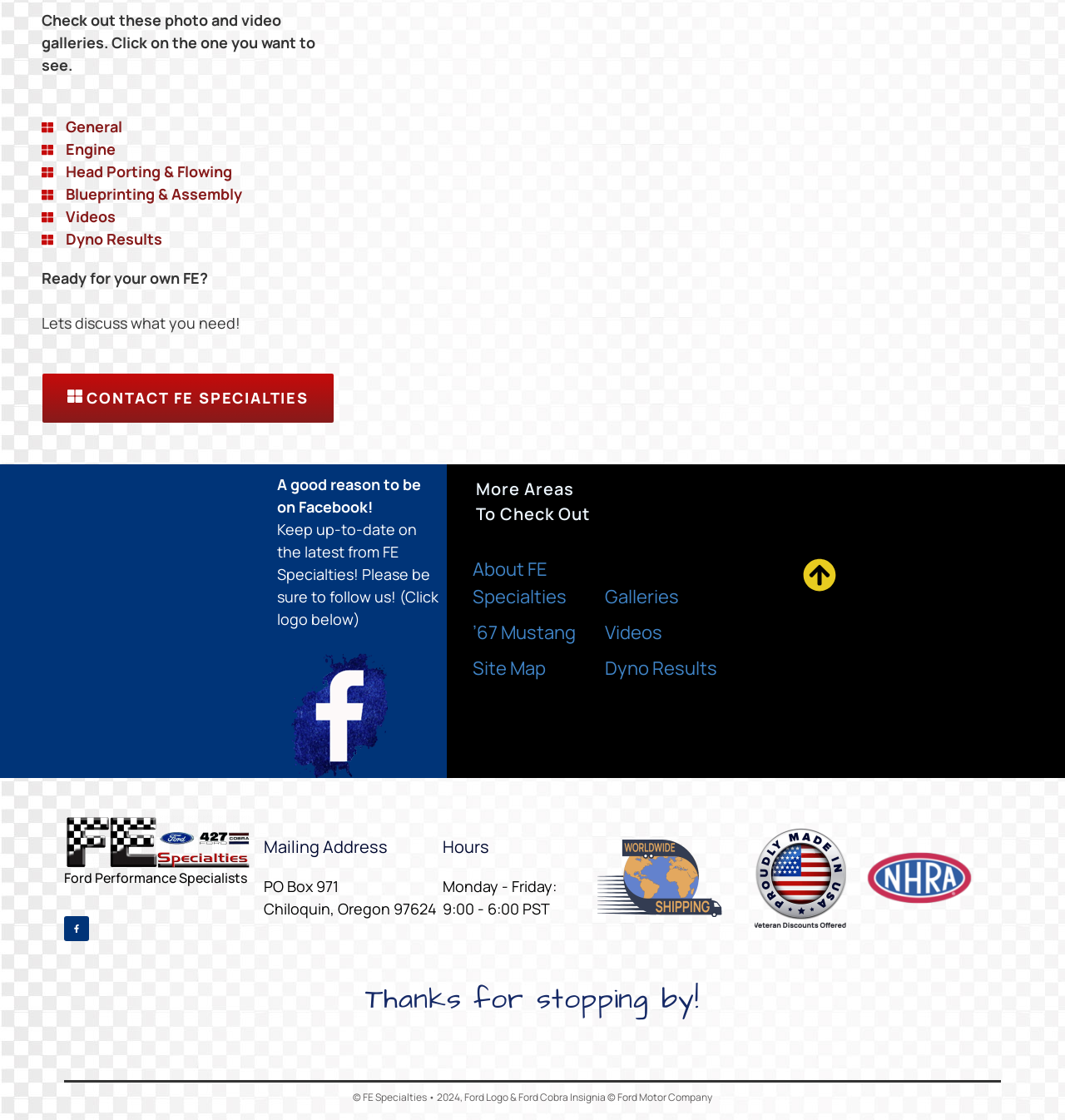Find the bounding box coordinates of the clickable region needed to perform the following instruction: "Check out the 'About FE Specialties' page". The coordinates should be provided as four float numbers between 0 and 1, i.e., [left, top, right, bottom].

[0.439, 0.493, 0.563, 0.549]